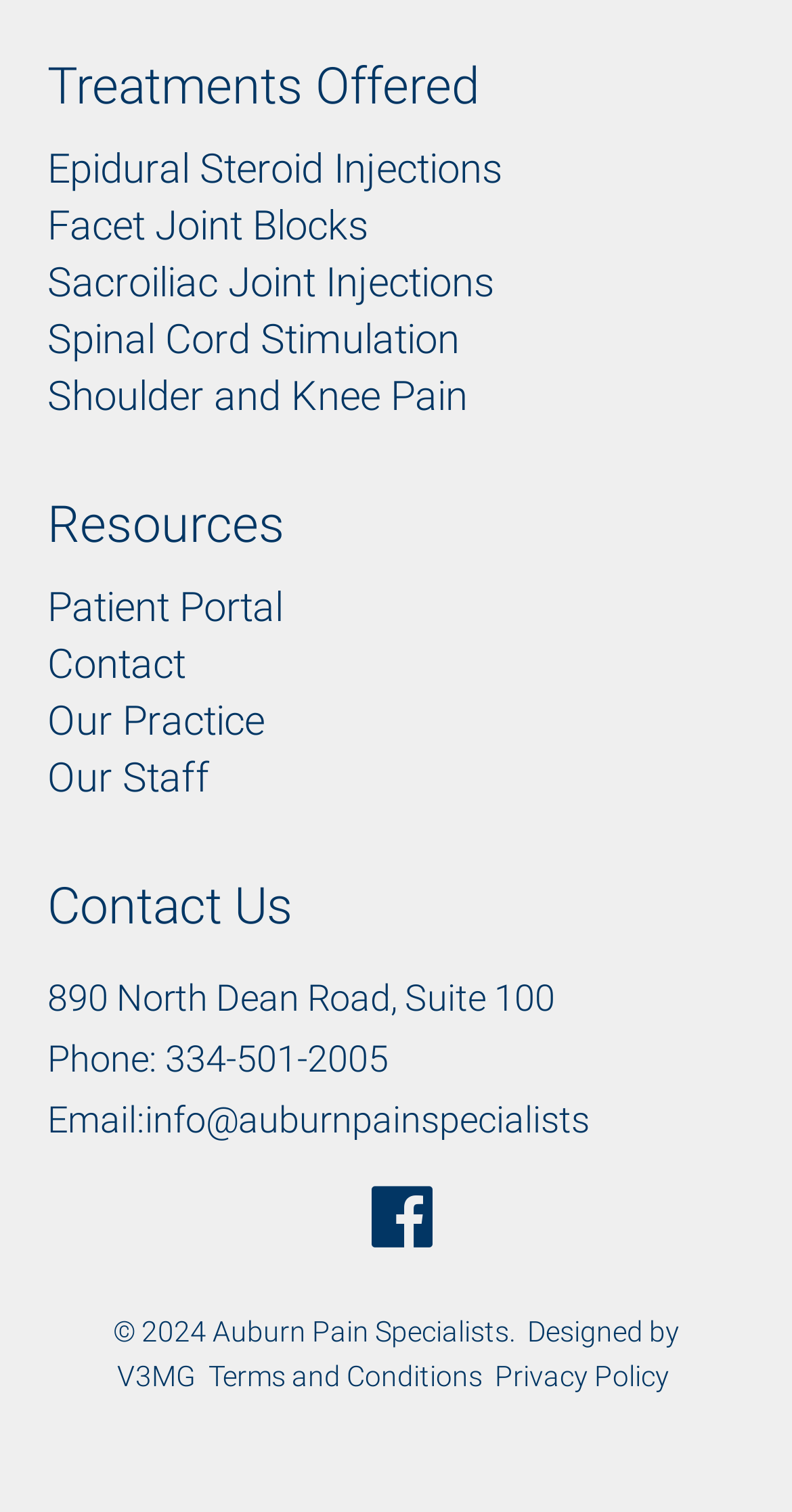Identify the bounding box coordinates for the element you need to click to achieve the following task: "Access Patient Portal". The coordinates must be four float values ranging from 0 to 1, formatted as [left, top, right, bottom].

[0.06, 0.388, 0.94, 0.415]